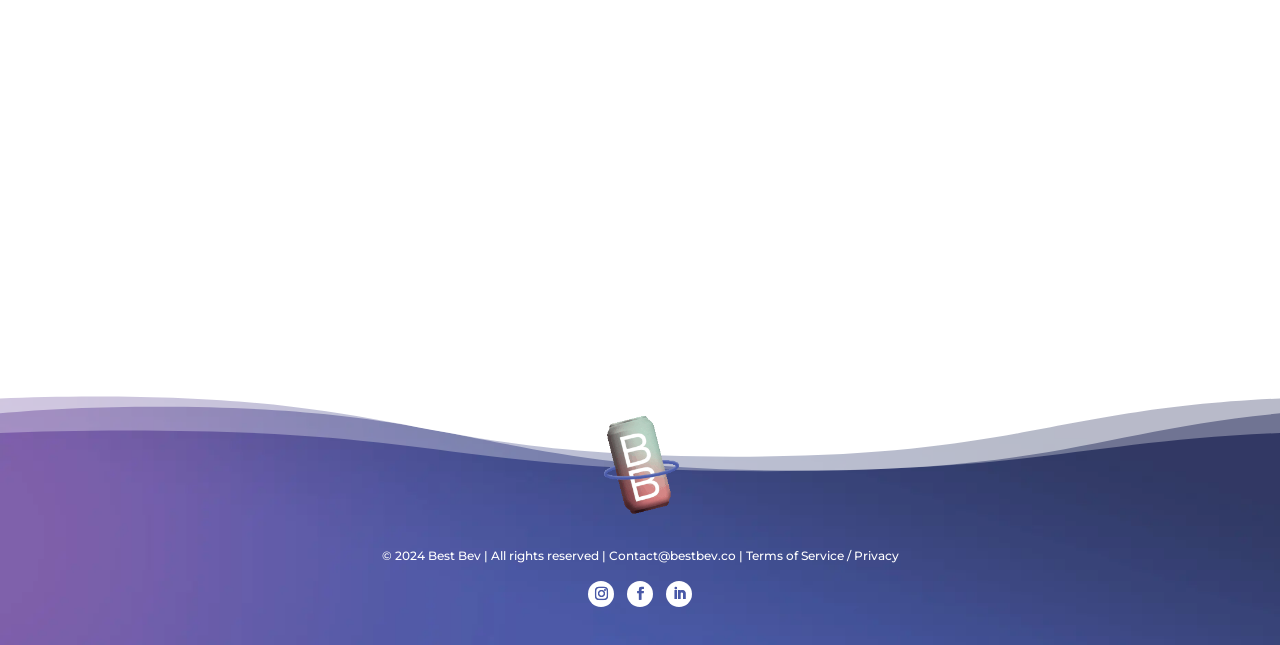Can you find the bounding box coordinates of the area I should click to execute the following instruction: "Contact us via email"?

[0.475, 0.85, 0.575, 0.873]